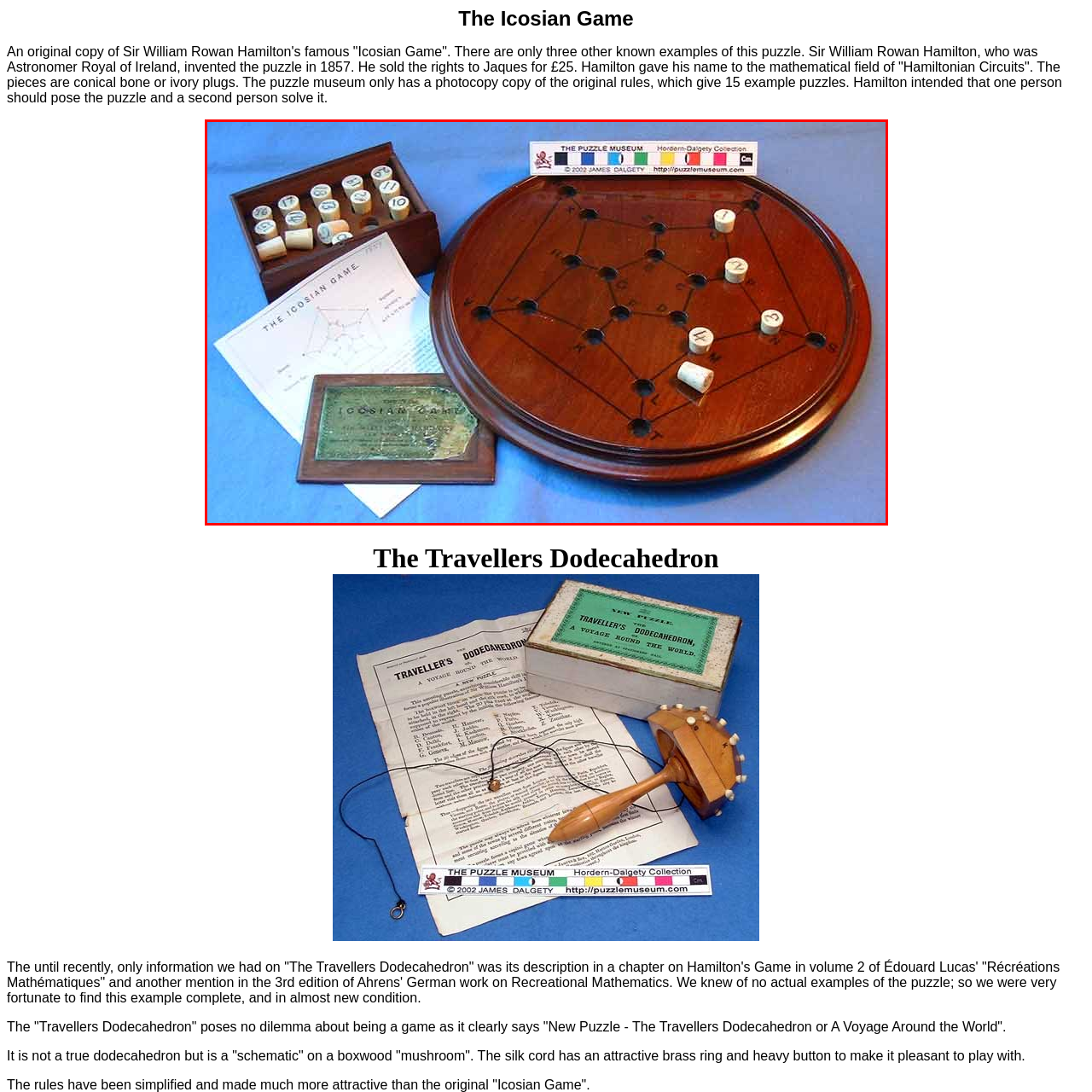Write a comprehensive caption detailing the image within the red boundary.

The image showcases an original copy of Sir William Rowan Hamilton's renowned "Icosian Game," a mathematically inspired puzzle first invented in 1857. The elegantly designed wooden game board features a star-like network of holes where conical bone or ivory plugs are placed, demonstrating the game's unique Hamiltonian concept. Accompanying the board are various elements: a set of numbered pieces in a small box, reference materials including a printed guide labeled "THE ICOSIAN GAME," and an illustrated sheet detailing possible puzzles. This historical piece, which exists in only a handful of examples worldwide, embodies a significant contribution to recreational mathematics and puzzle design. The intricate craftsmanship of the game and its components reflects the meticulous design that Hamilton intended for players engaging in solving the constructed paths on the board.